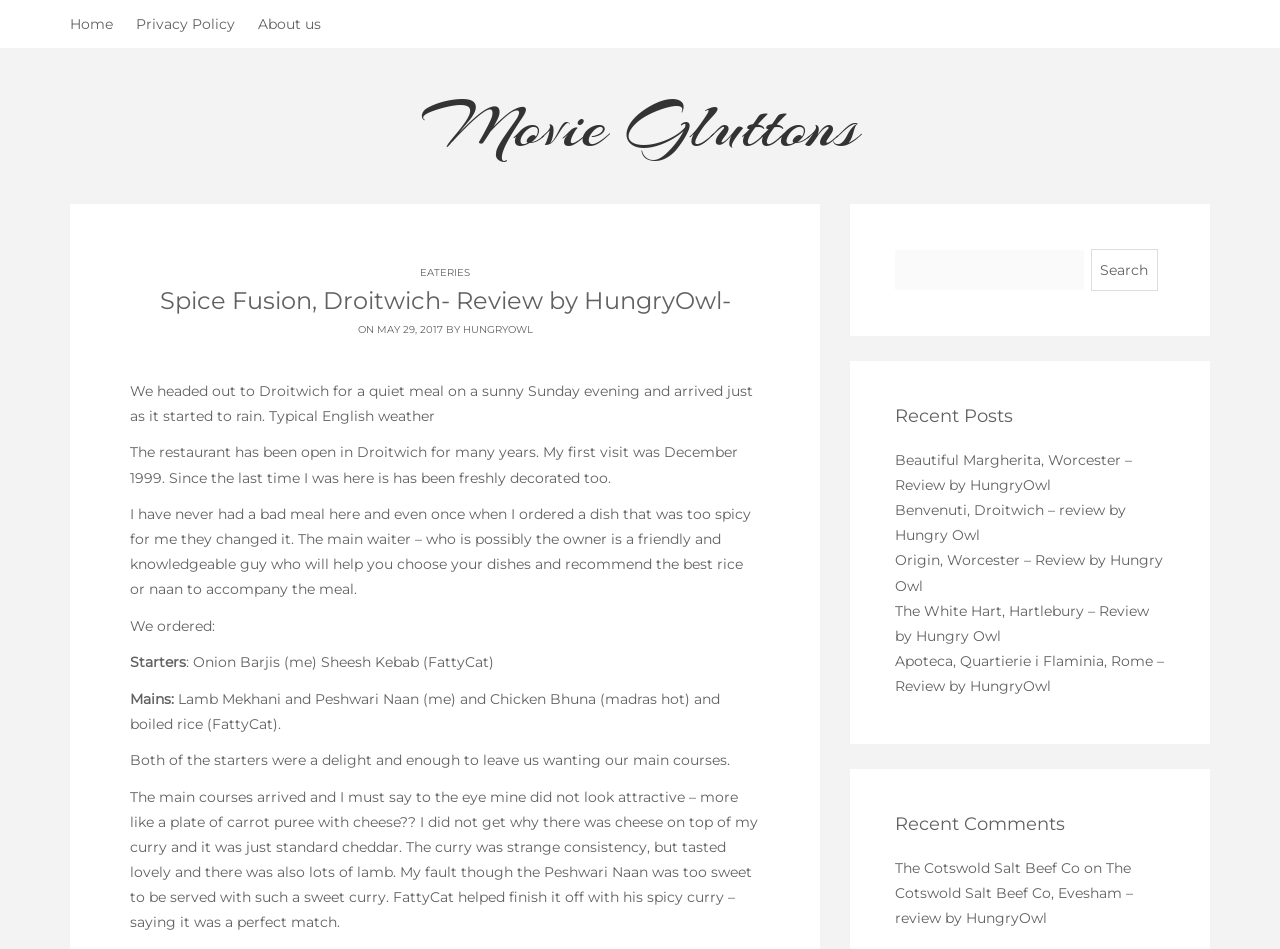Respond concisely with one word or phrase to the following query:
Who is the author of the review?

HungryOwl